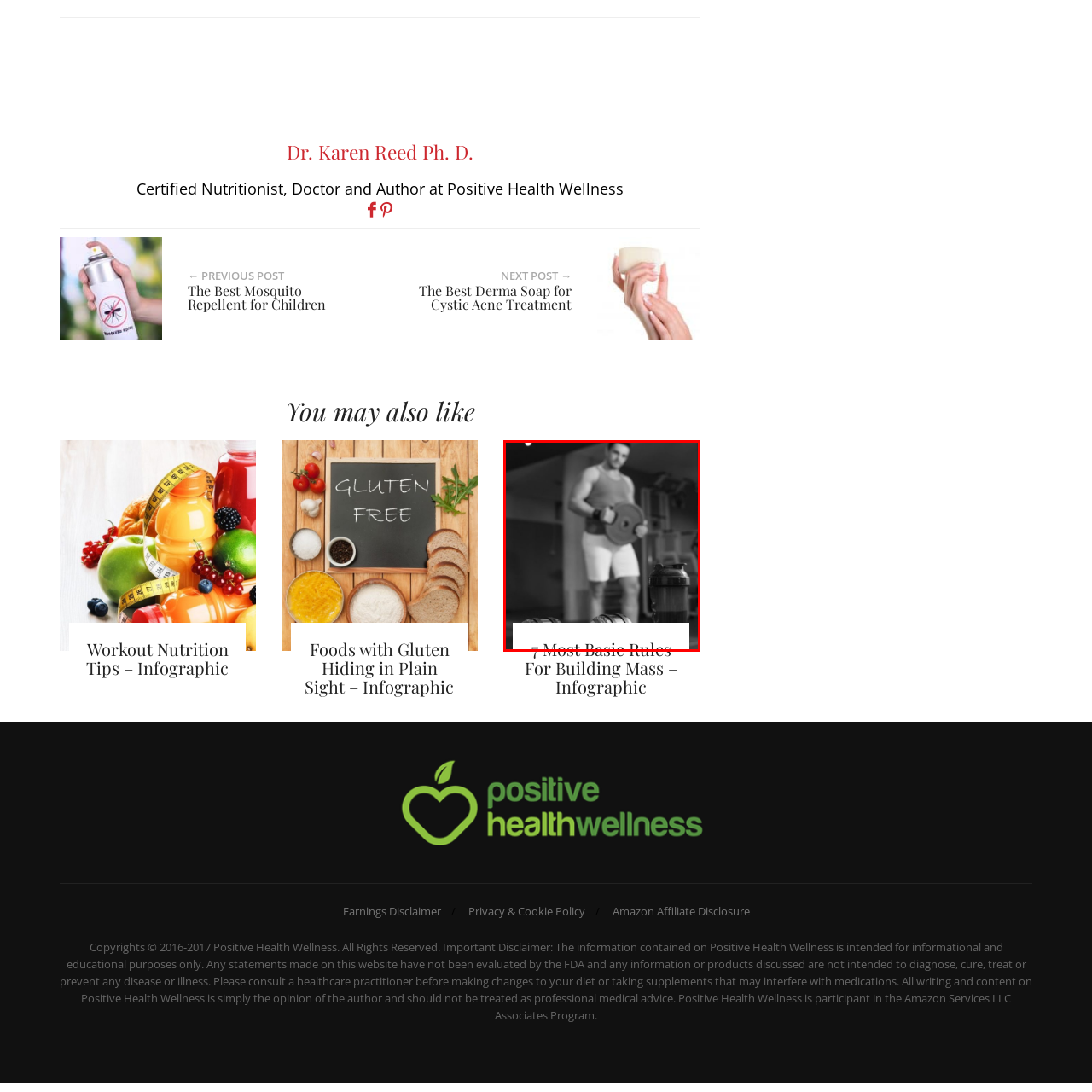Concentrate on the image inside the red border and answer the question in one word or phrase: 
What is the purpose of the shaker bottle in the image?

Fitness nutrition